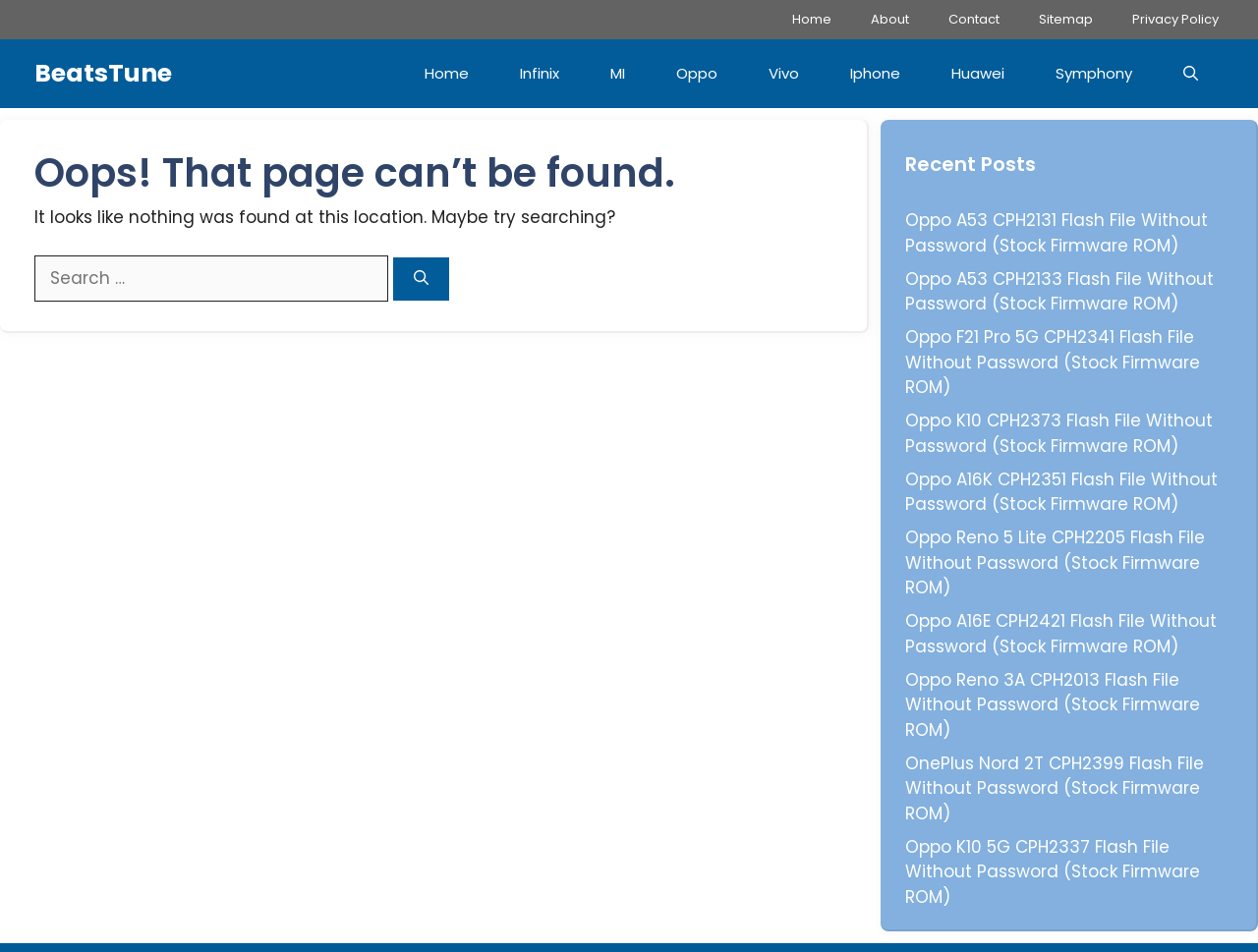Please provide the bounding box coordinates for the element that needs to be clicked to perform the instruction: "Click on Home". The coordinates must consist of four float numbers between 0 and 1, formatted as [left, top, right, bottom].

[0.614, 0.0, 0.677, 0.041]